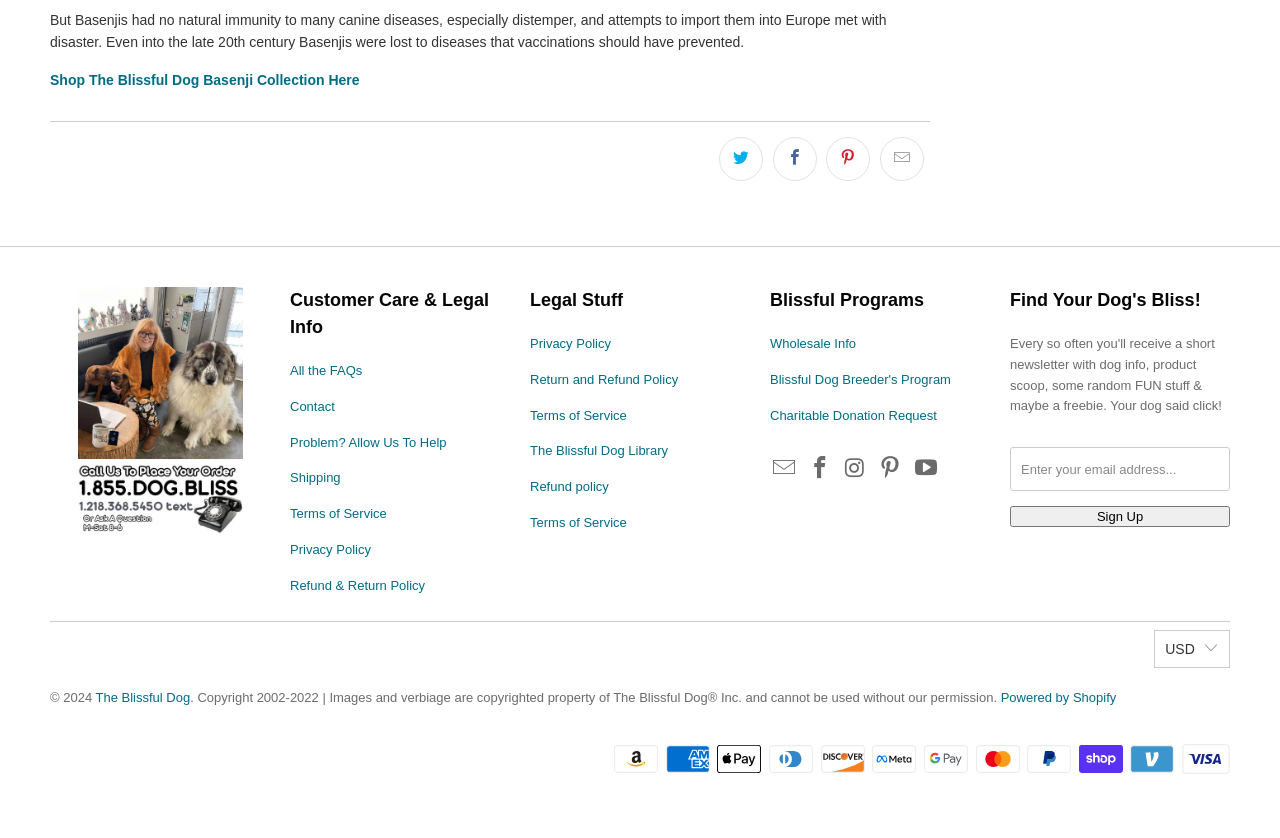Find the bounding box coordinates of the element's region that should be clicked in order to follow the given instruction: "Click the 'The Blissful Dog' link". The coordinates should consist of four float numbers between 0 and 1, i.e., [left, top, right, bottom].

[0.075, 0.824, 0.149, 0.842]